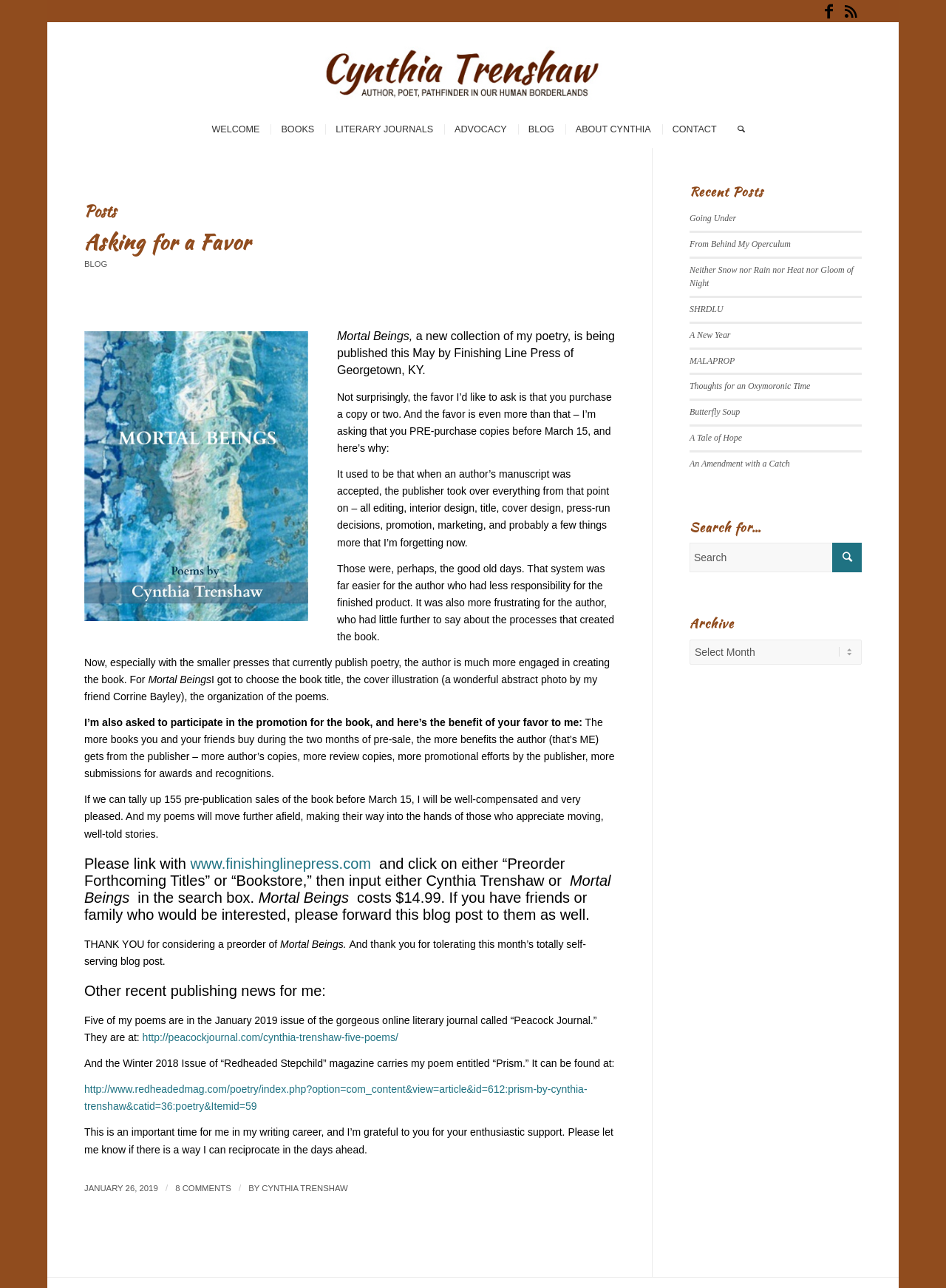Please examine the image and provide a detailed answer to the question: What is the price of the book 'Mortal Beings'?

The price of the book 'Mortal Beings' is mentioned in the blog post. It is stated that the book costs $14.99. This information can be found in the paragraph where the author is asking for a favor to pre-purchase the book.